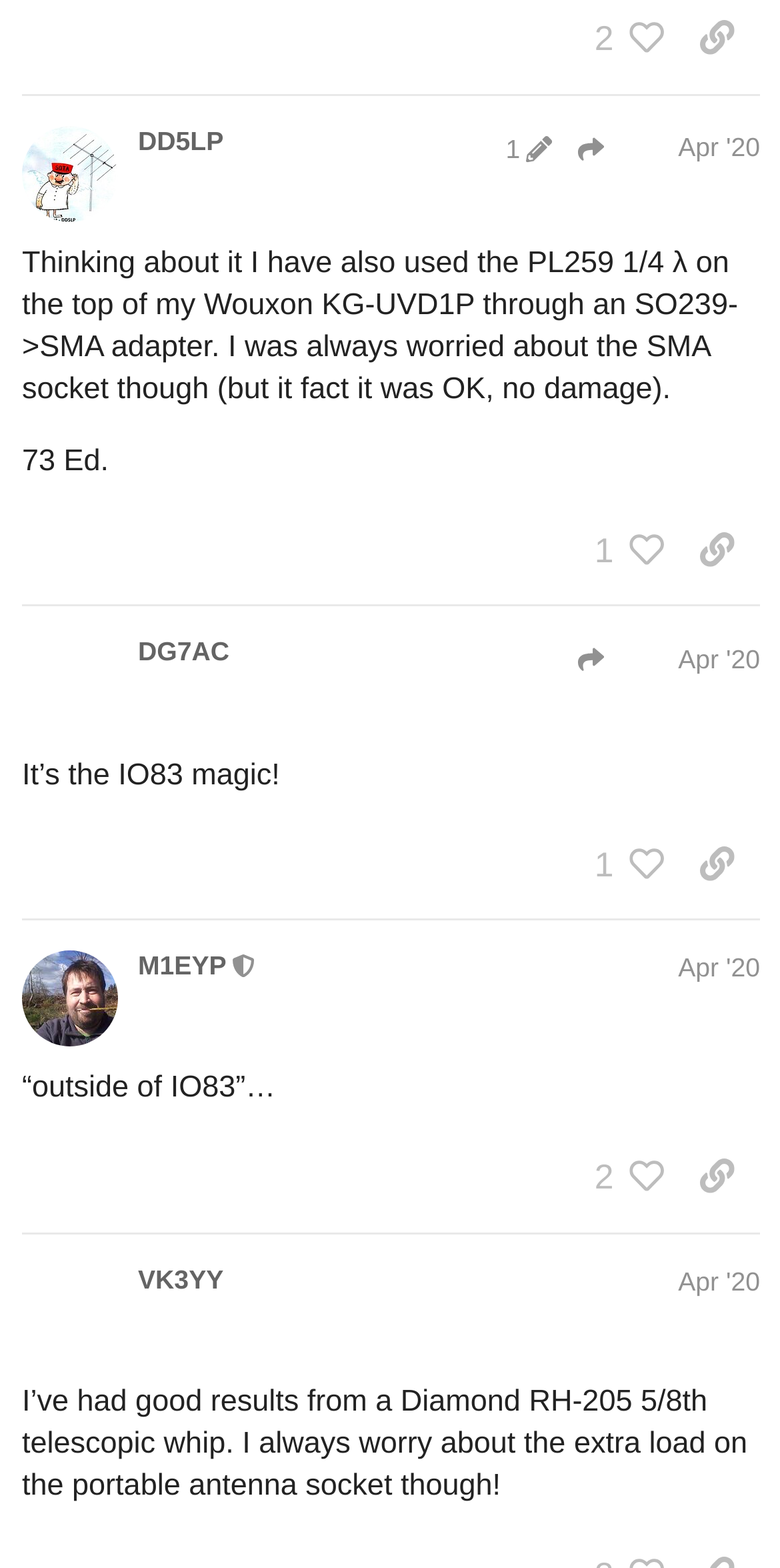Find the bounding box coordinates of the element you need to click on to perform this action: 'Like this post'. The coordinates should be represented by four float values between 0 and 1, in the format [left, top, right, bottom].

[0.729, 0.326, 0.864, 0.375]